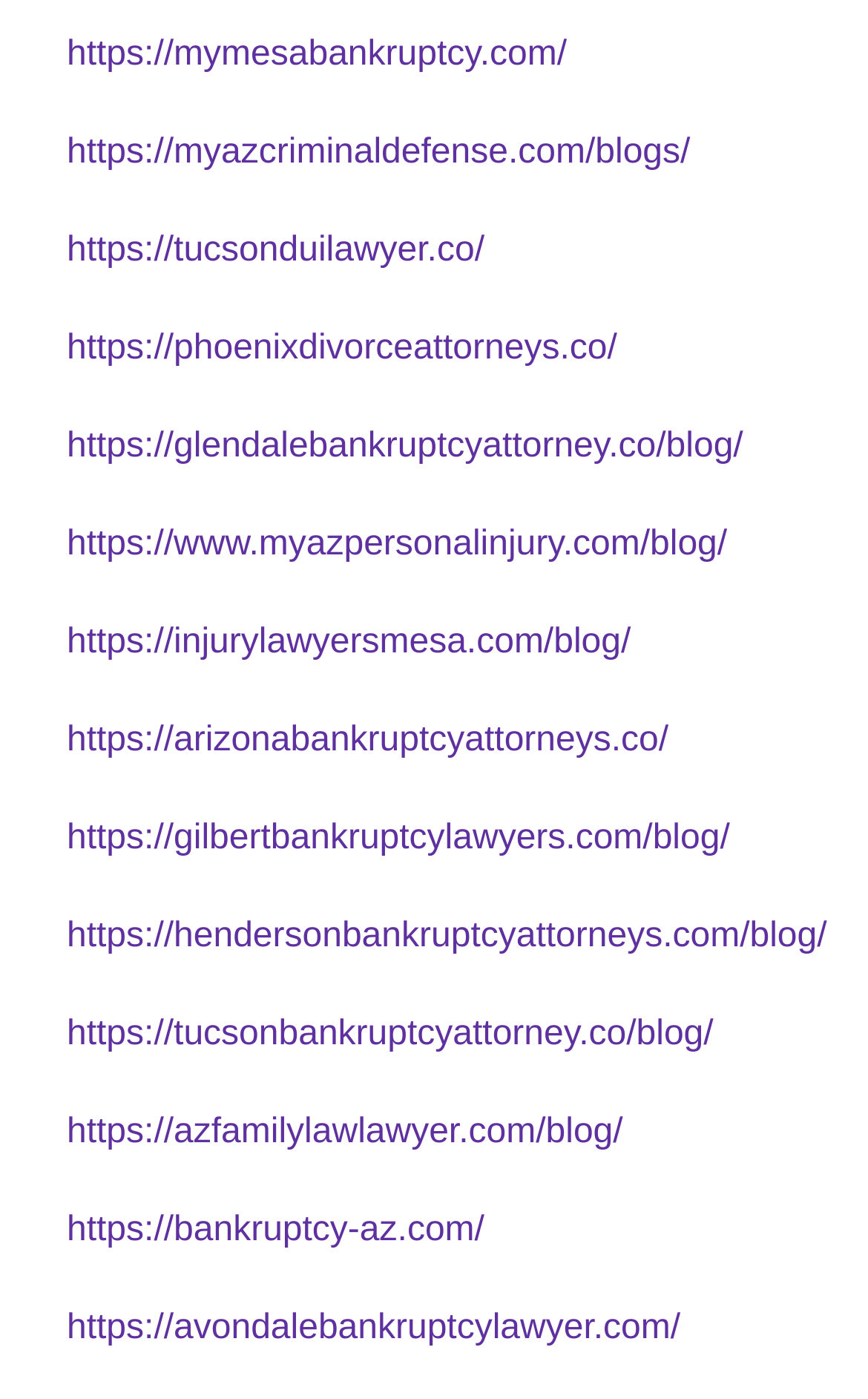Consider the image and give a detailed and elaborate answer to the question: 
What is the vertical position of the link 'https://phoenixdivorceattorneys.co/'?

I compared the y1 and y2 coordinates of the link 'https://phoenixdivorceattorneys.co/' with the other links, and its vertical position is above the middle of the webpage.